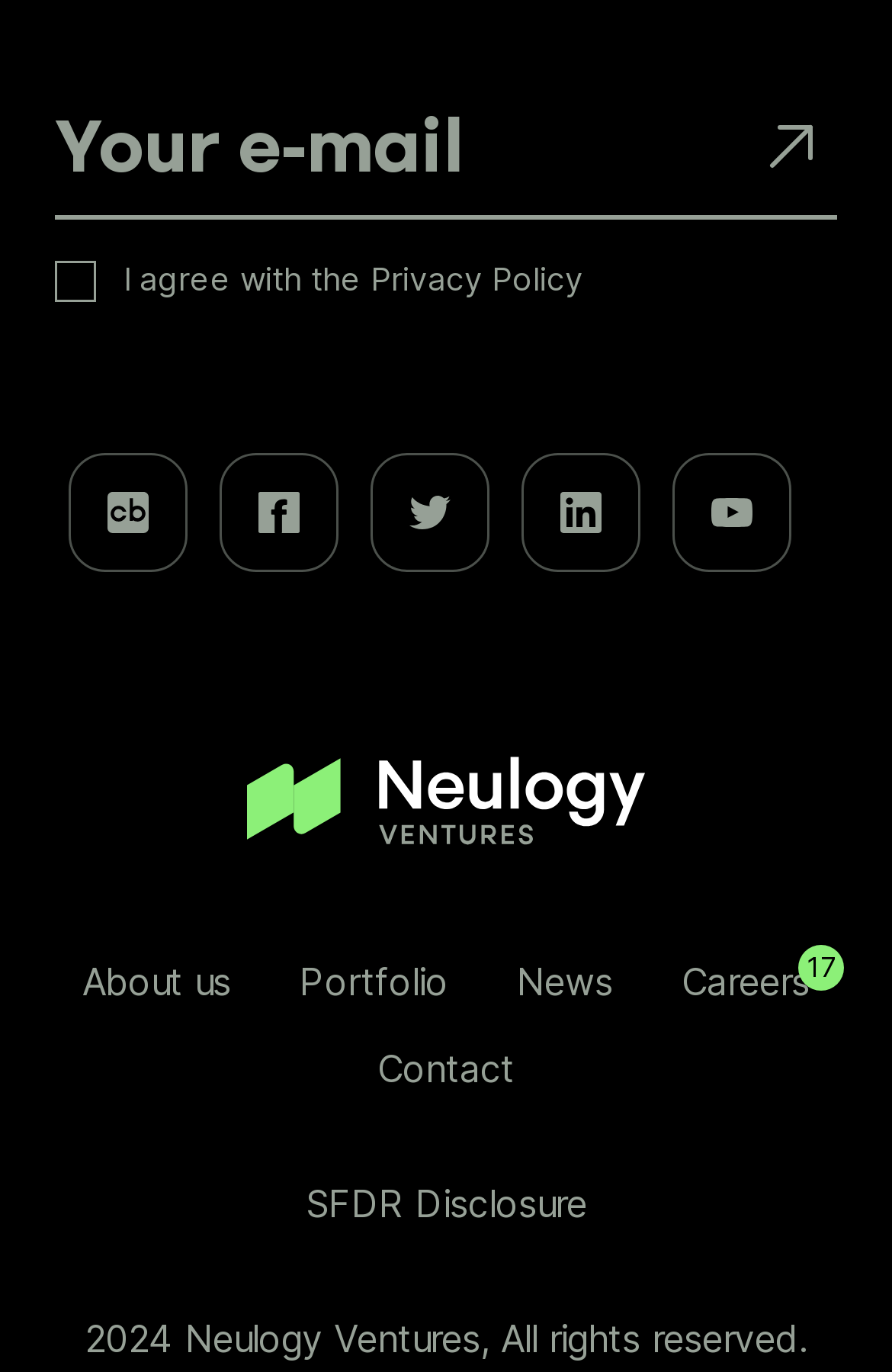Using the element description: "name="EMAIL" placeholder="Your e-mail"", determine the bounding box coordinates for the specified UI element. The coordinates should be four float numbers between 0 and 1, [left, top, right, bottom].

[0.062, 0.057, 0.938, 0.161]